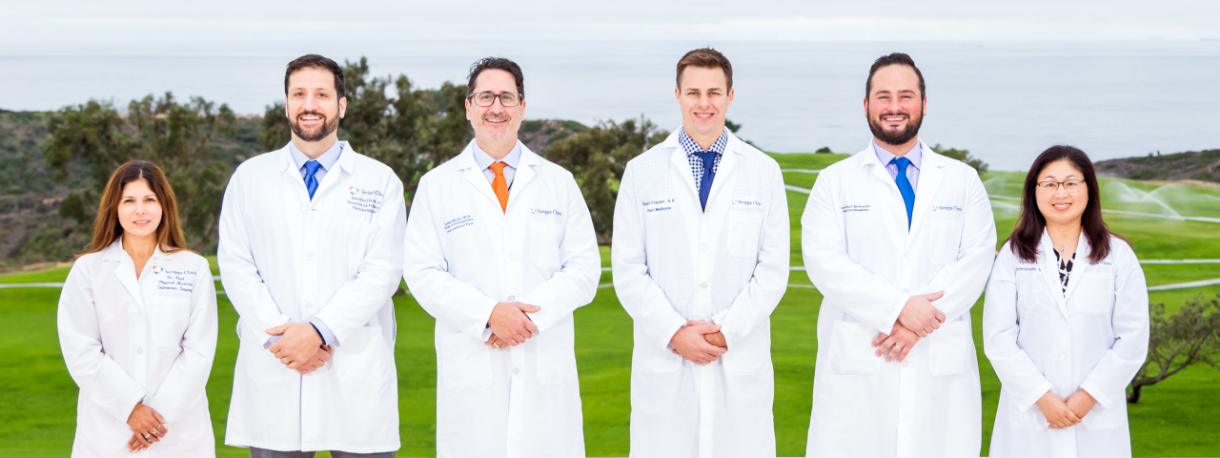Using a single word or phrase, answer the following question: 
What is the focus of the Division of Interventional Pain Medicine?

Pain management